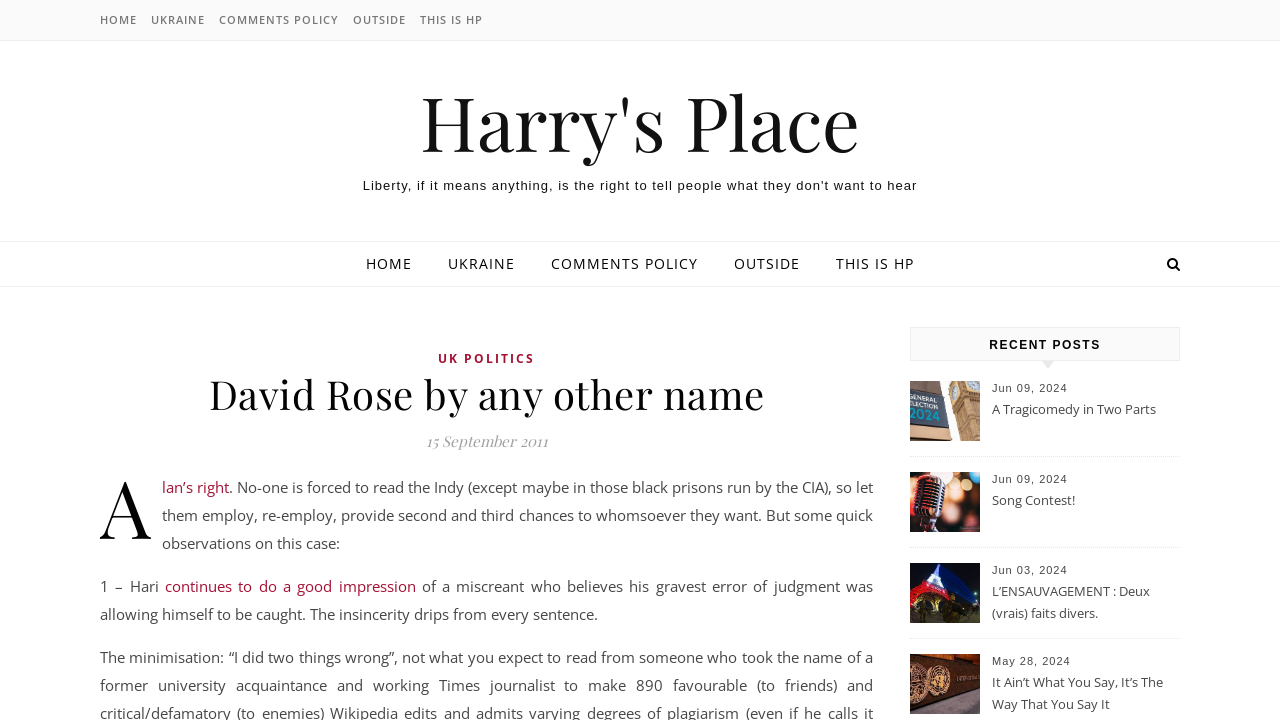What are the recent posts about?
Please ensure your answer is as detailed and informative as possible.

The recent posts are about various topics, including 'A Tragicomedy in Two Parts', 'Song Contest!', 'L’ENSAUVAGEMENT : Deux (vrais) faits divers.', and 'It Ain’t What You Say, It’s The Way That You Say It', which can be determined by looking at the links and StaticText elements with bounding box coordinates [0.775, 0.531, 0.834, 0.547], [0.775, 0.553, 0.92, 0.617], [0.775, 0.679, 0.92, 0.743], and [0.775, 0.932, 0.92, 0.996] respectively.